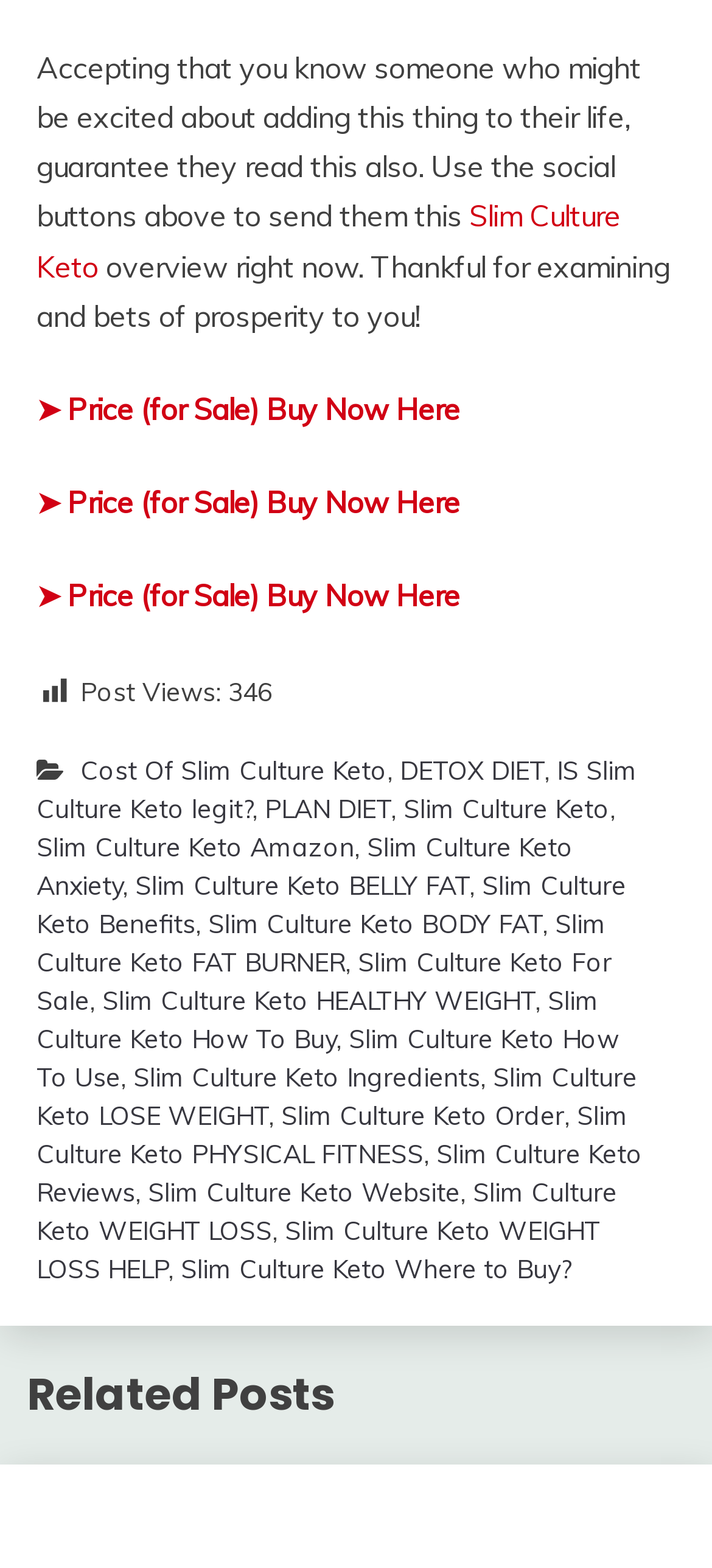What is the section title below the main content?
Give a one-word or short phrase answer based on the image.

Related Posts